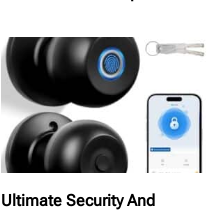What is displayed on the smartphone in the image?
Answer the question with a detailed explanation, including all necessary information.

The image depicts a smartphone displaying an app interface, symbolizing remote control capabilities, which implies that the smartphone is used to control the smart door lock remotely.